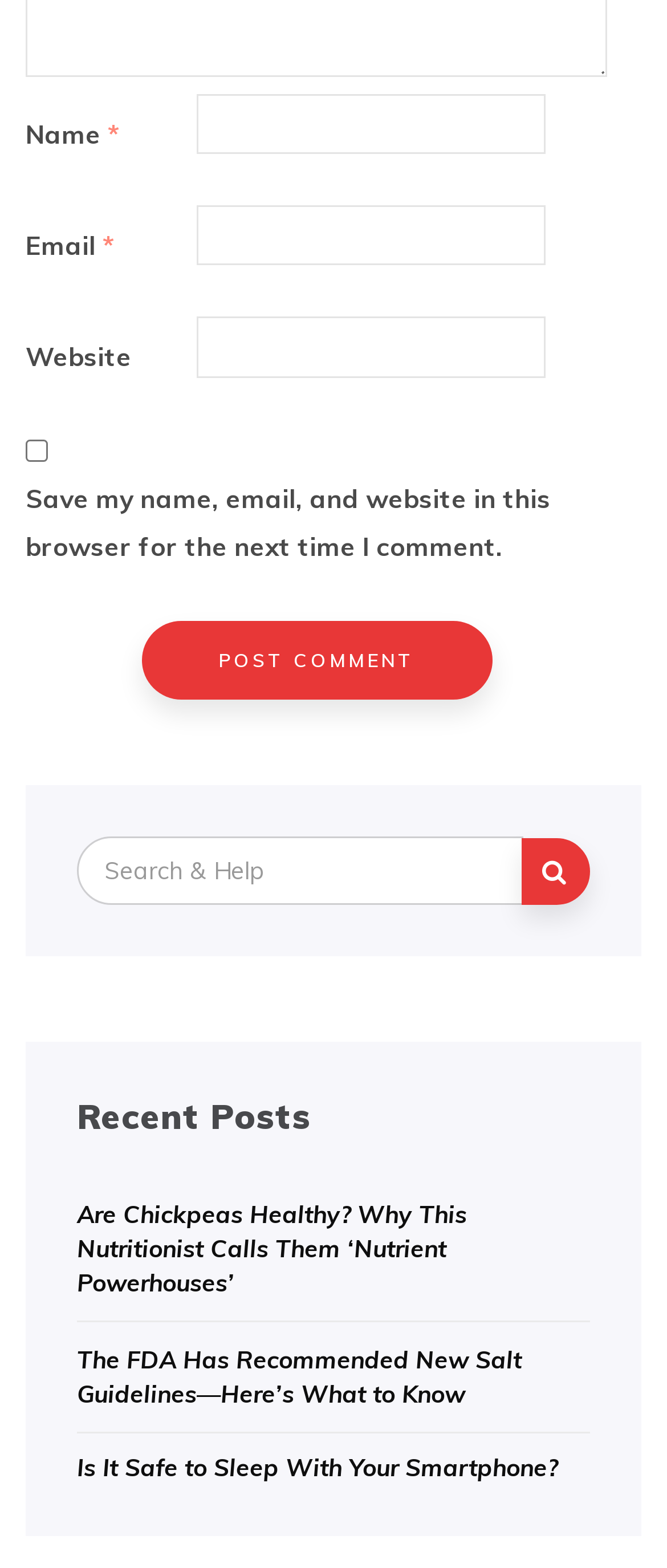Use a single word or phrase to respond to the question:
Is the search function available on this webpage?

Yes